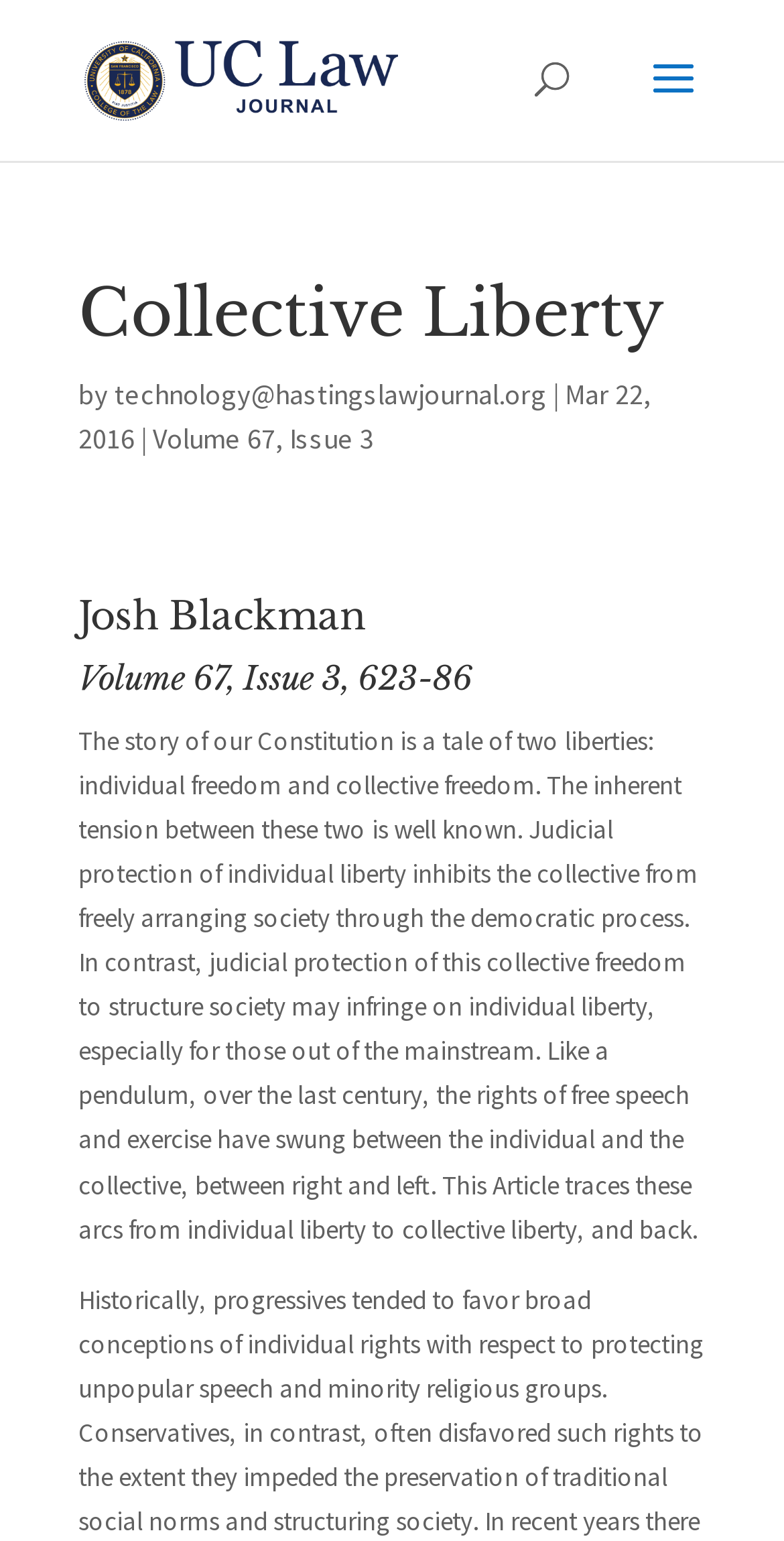Respond with a single word or phrase to the following question: What is the topic of the article?

Collective liberty